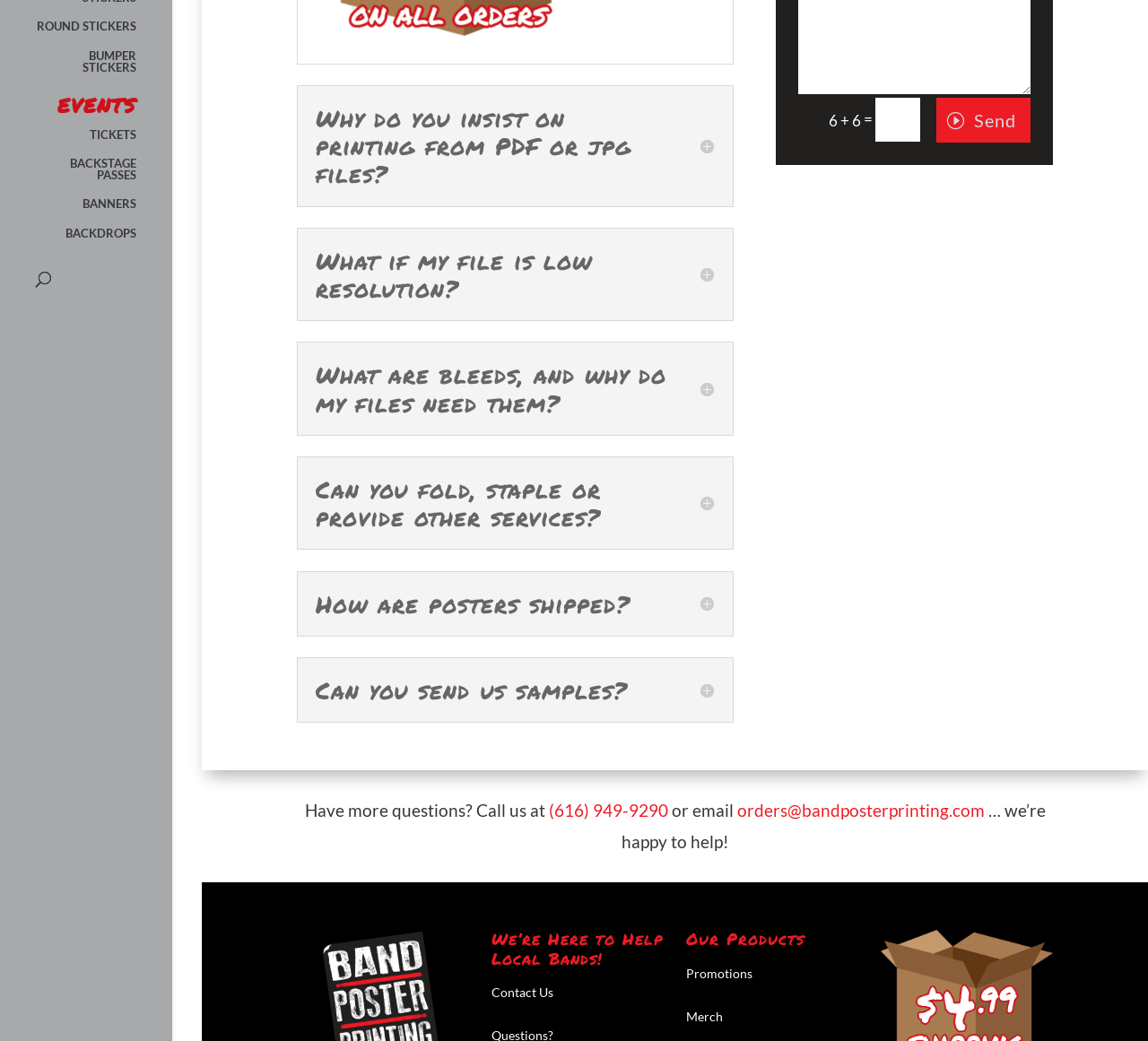Based on the element description, predict the bounding box coordinates (top-left x, top-left y, bottom-right x, bottom-right y) for the UI element in the screenshot: (616) 949-9290

[0.478, 0.769, 0.582, 0.788]